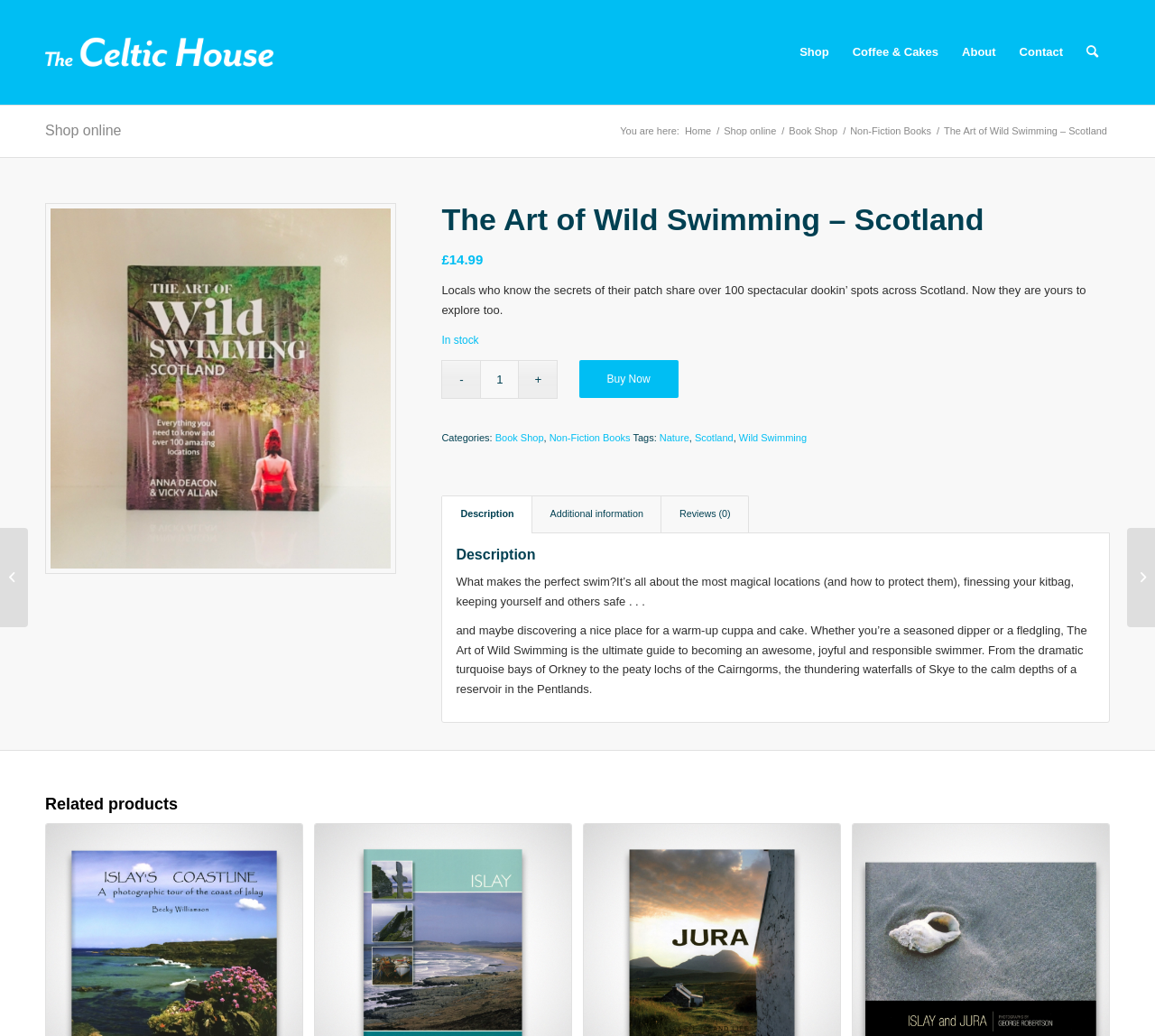Can you find the bounding box coordinates of the area I should click to execute the following instruction: "Buy the 'The Art of Wild Swimming - Scotland' book"?

[0.501, 0.347, 0.587, 0.384]